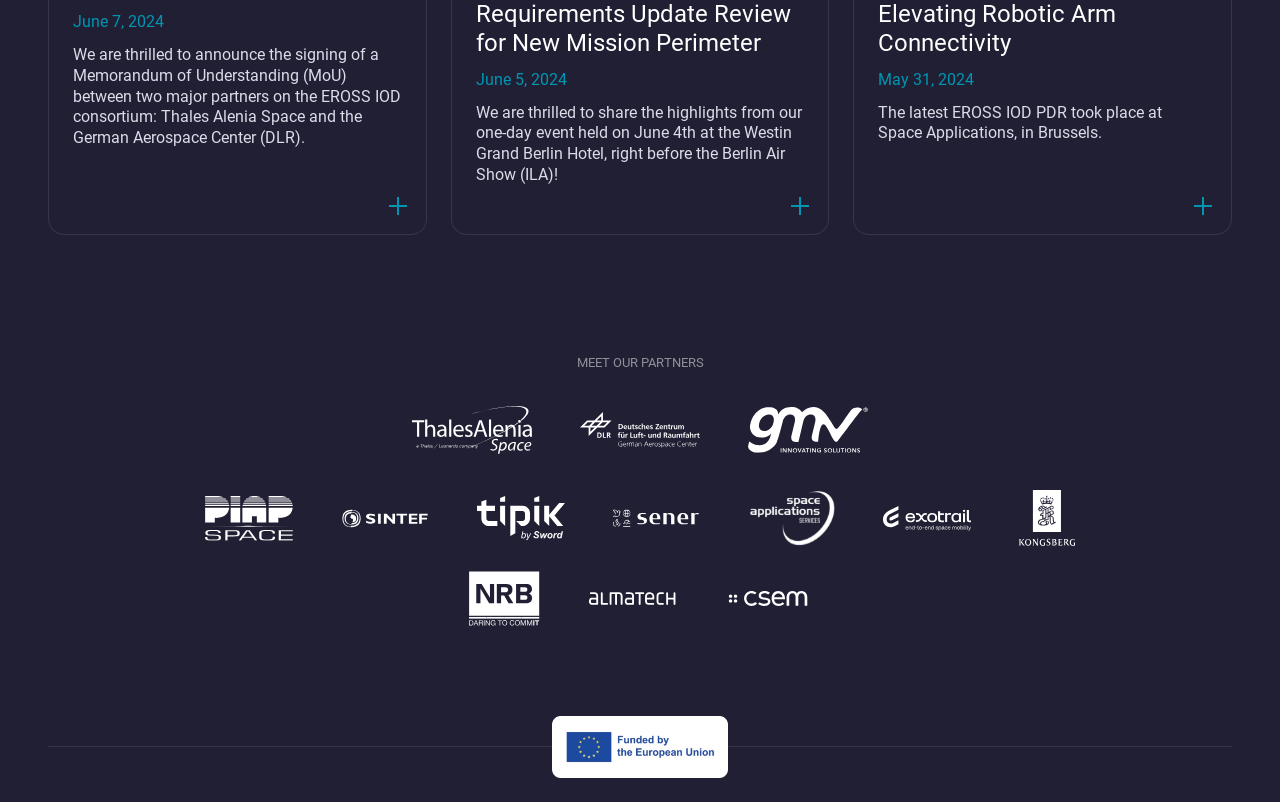Please identify the bounding box coordinates of the area that needs to be clicked to follow this instruction: "Visit the 'Wise Garden is on Steam' page".

None